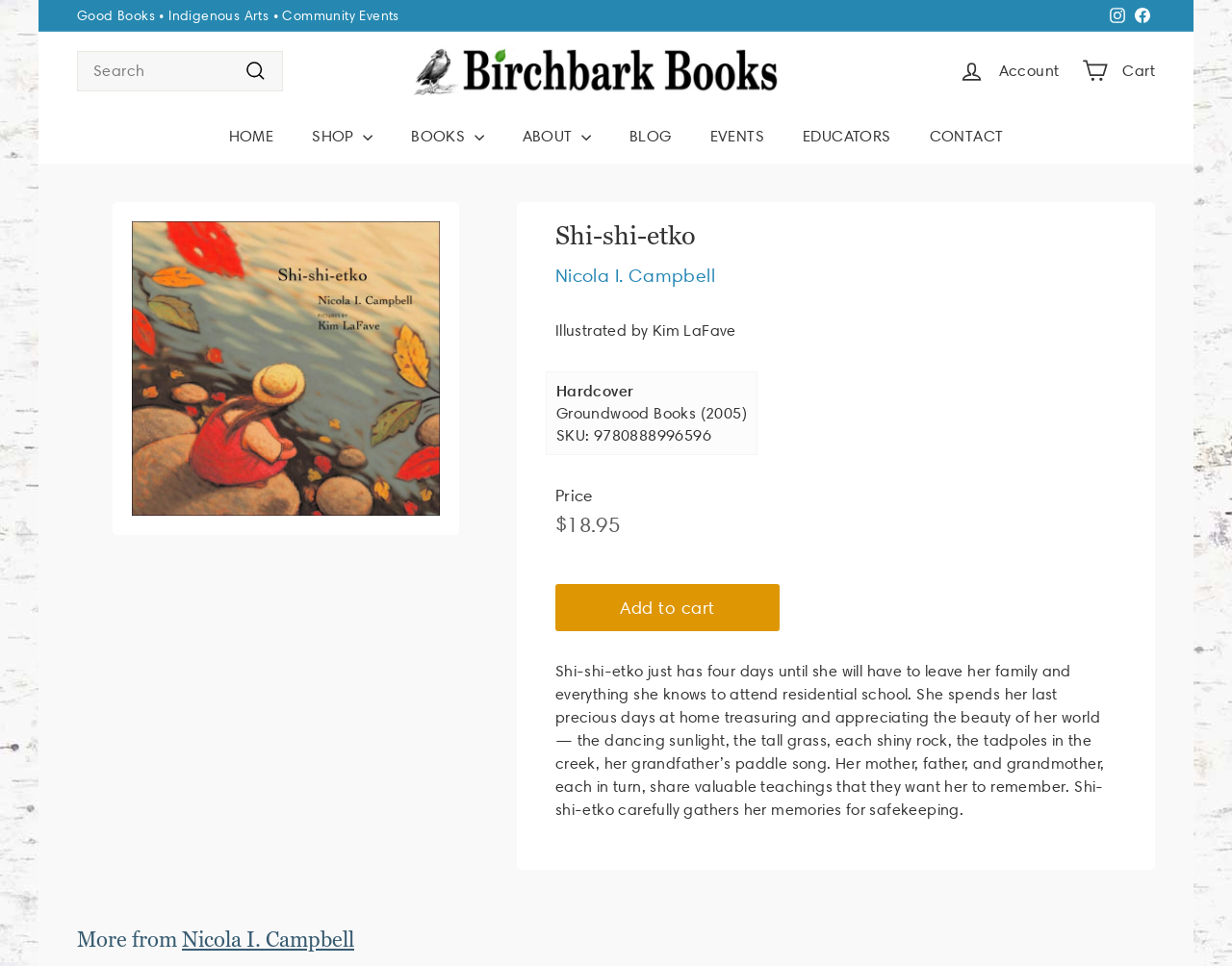Show the bounding box coordinates for the HTML element as described: "BLOG".

[0.495, 0.114, 0.561, 0.17]